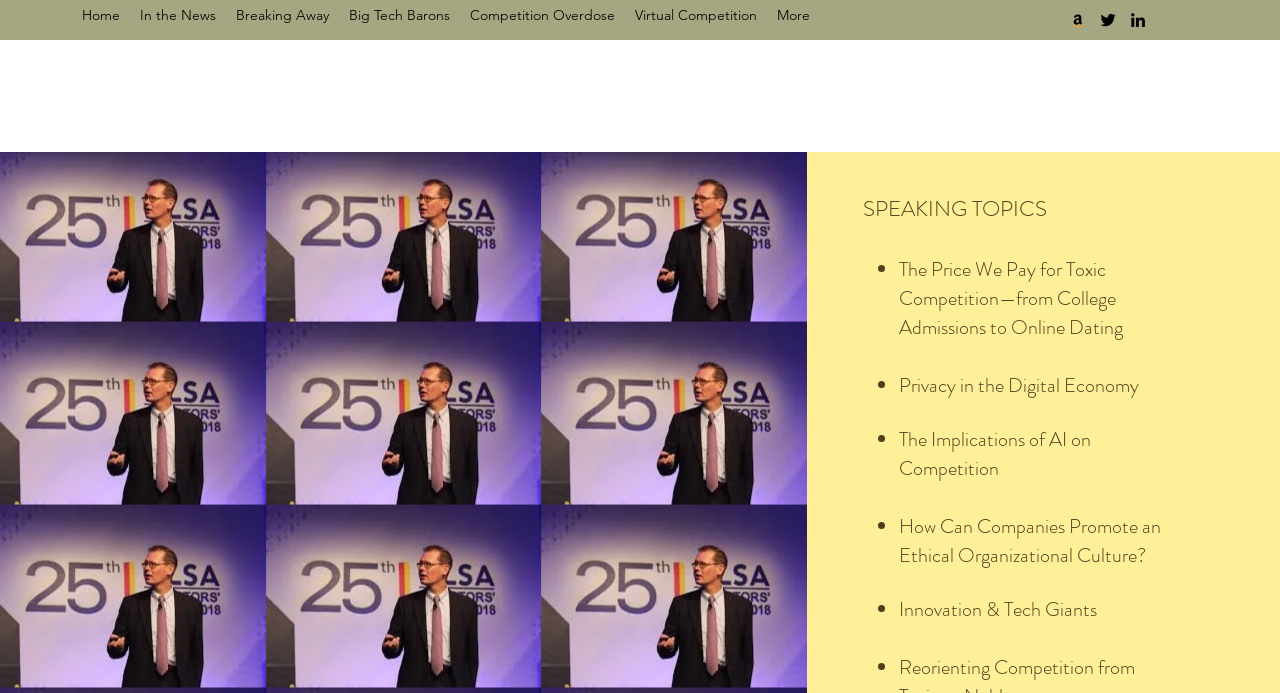Identify the coordinates of the bounding box for the element that must be clicked to accomplish the instruction: "Visit sinaminiblog".

None